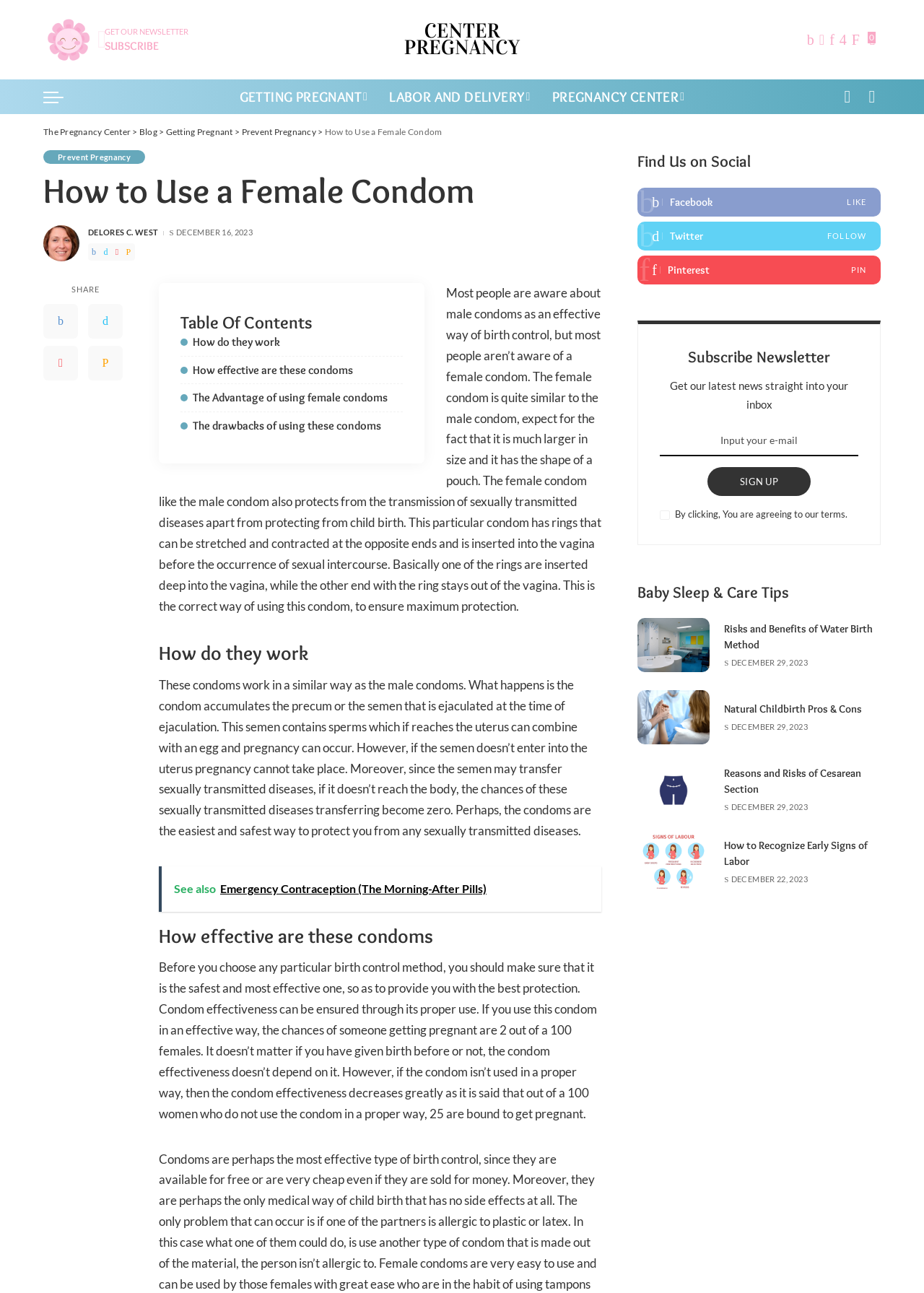Identify the coordinates of the bounding box for the element described below: "parent_node: Pinterest title="Pinterest"". Return the coordinates as four float numbers between 0 and 1: [left, top, right, bottom].

[0.69, 0.198, 0.953, 0.22]